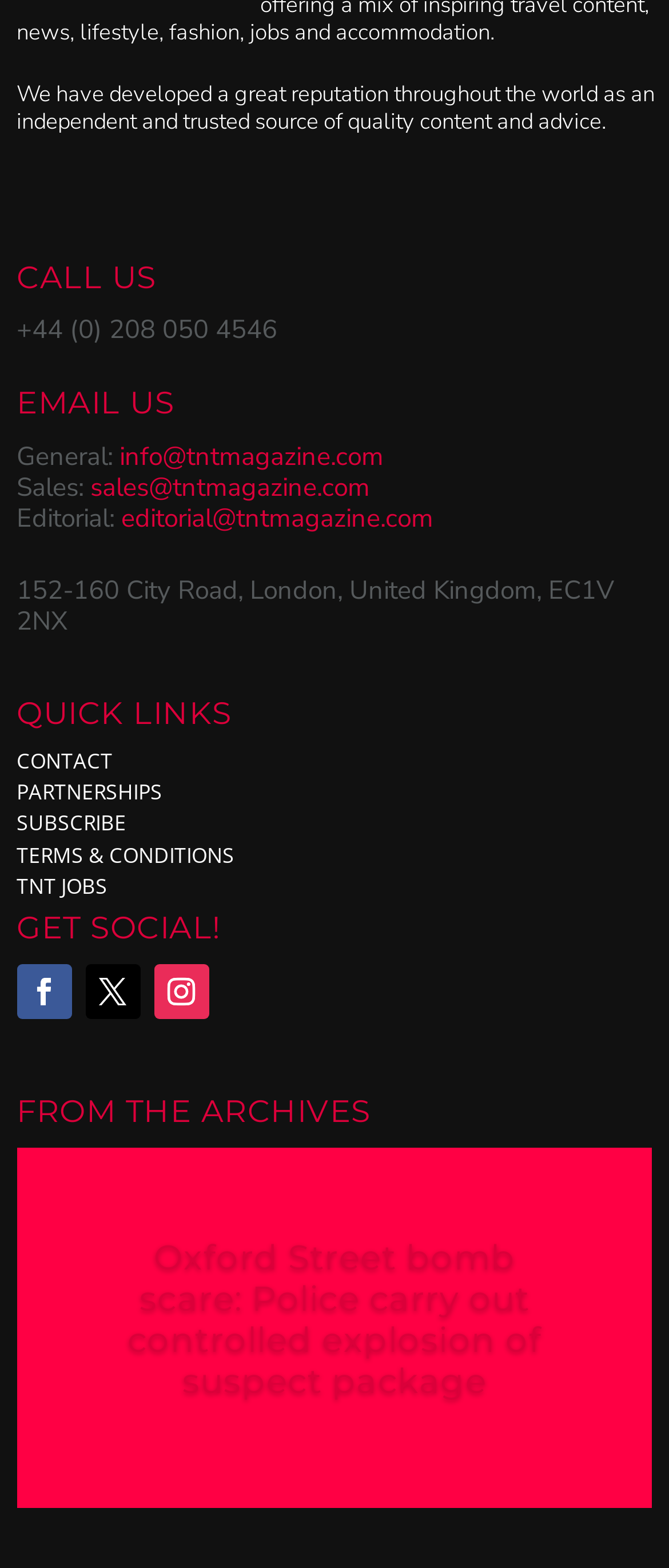From the image, can you give a detailed response to the question below:
What is the email address for general inquiries?

I found the email address by looking at the 'EMAIL US' section, where it is listed as 'info@tntmagazine.com' under the 'General:' label.